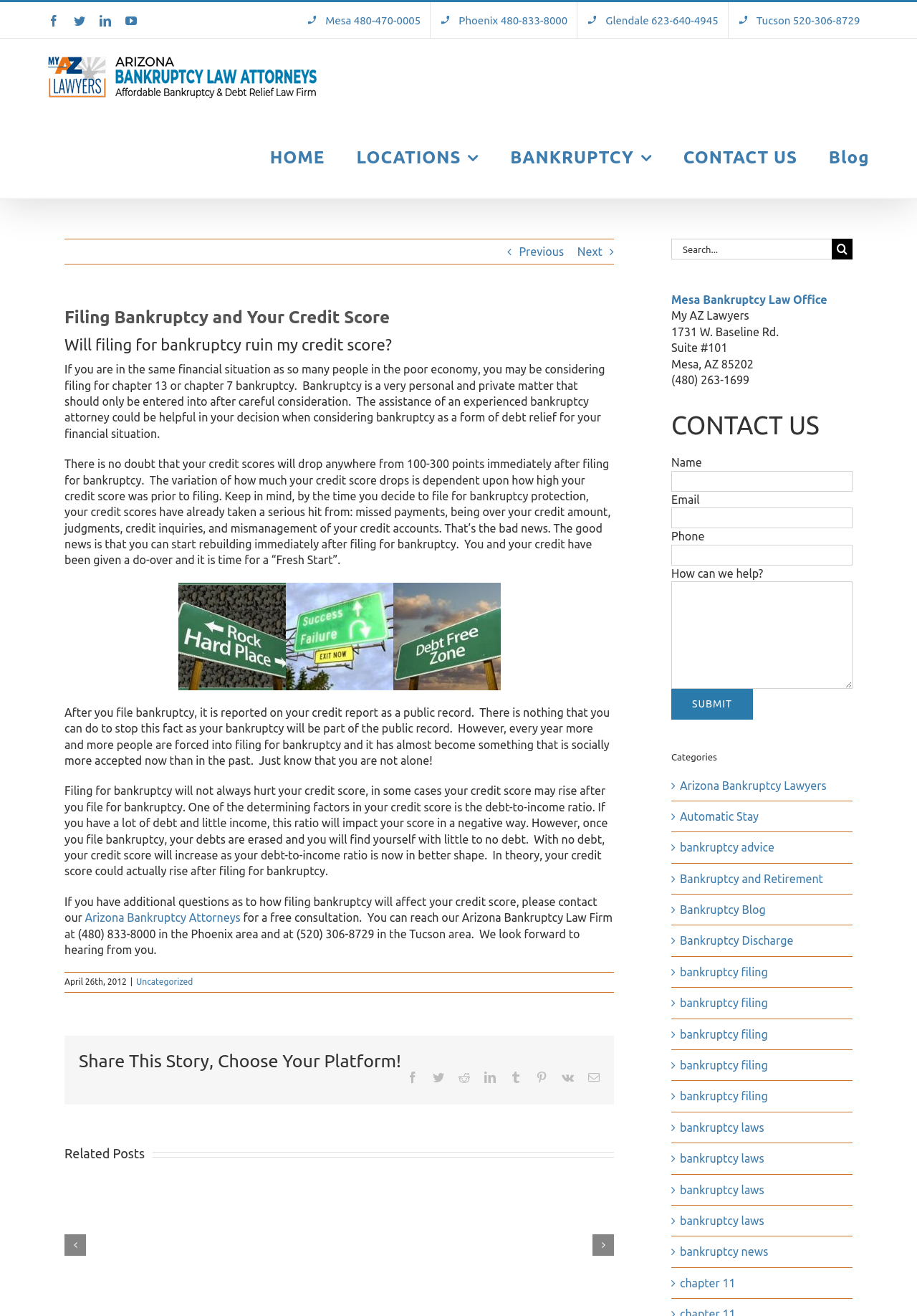Respond with a single word or short phrase to the following question: 
What is the phone number for the Phoenix location?

480-833-8000